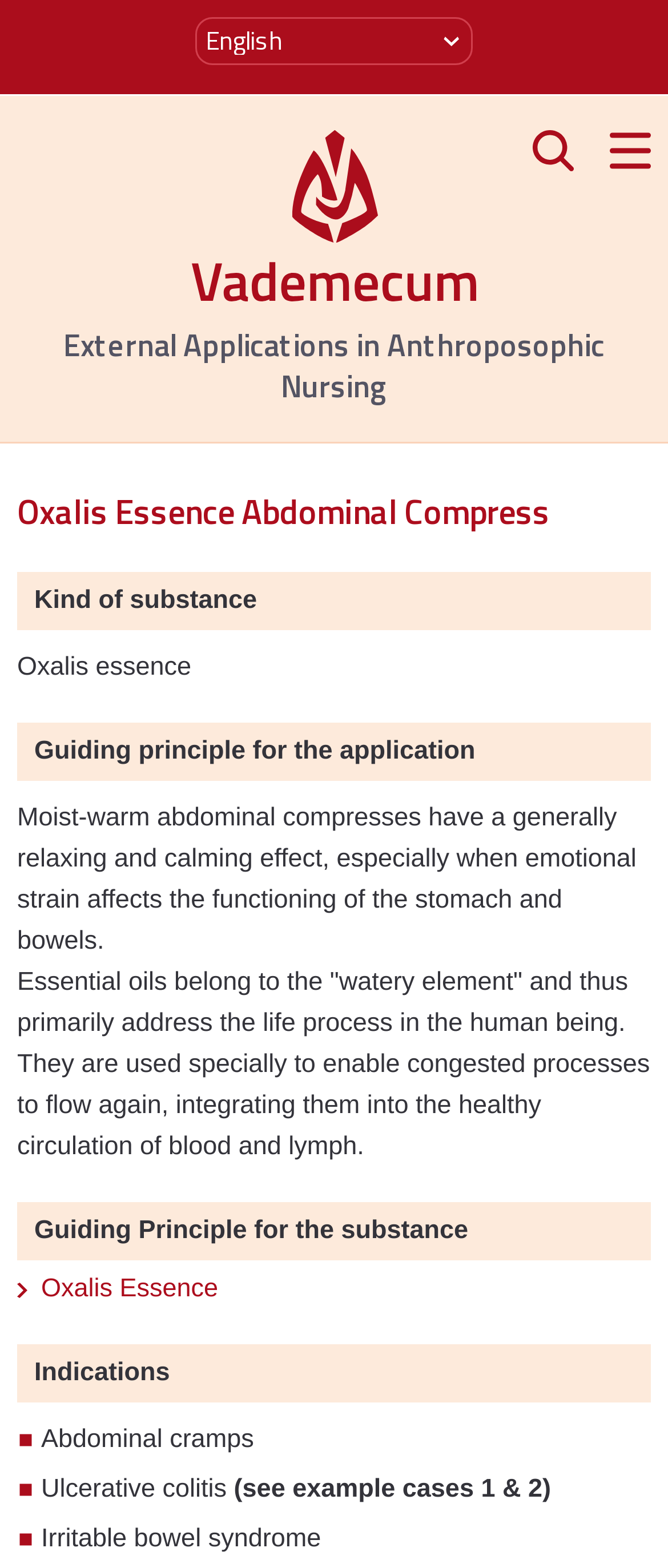Give a detailed explanation of the elements present on the webpage.

The webpage is about Vade Mecum, specifically focusing on external applications in anthroposophic nursing. At the top, there is a combobox for selecting a language, labeled "Sprache", which is not expanded. Next to it, there is a link to "Vademecum: External Applications in Anthroposophic Nursing" accompanied by an image with the same title. On the right side of the top section, there is a search button and another link.

Below the top section, there is a heading titled "Oxalis Essence Abdominal Compress". Underneath, there are several sections of text describing the kind of substance, guiding principles for application, and essential oils. The text explains the effects of moist-warm abdominal compresses and the use of essential oils to address congested processes.

Further down, there is a section titled "Guiding Principle for the substance" followed by a link to "Oxalis Essence". Below this, there is a section titled "Indications" listing several health issues, including abdominal cramps, ulcerative colitis, and irritable bowel syndrome, with a note referencing example cases 1 and 2.